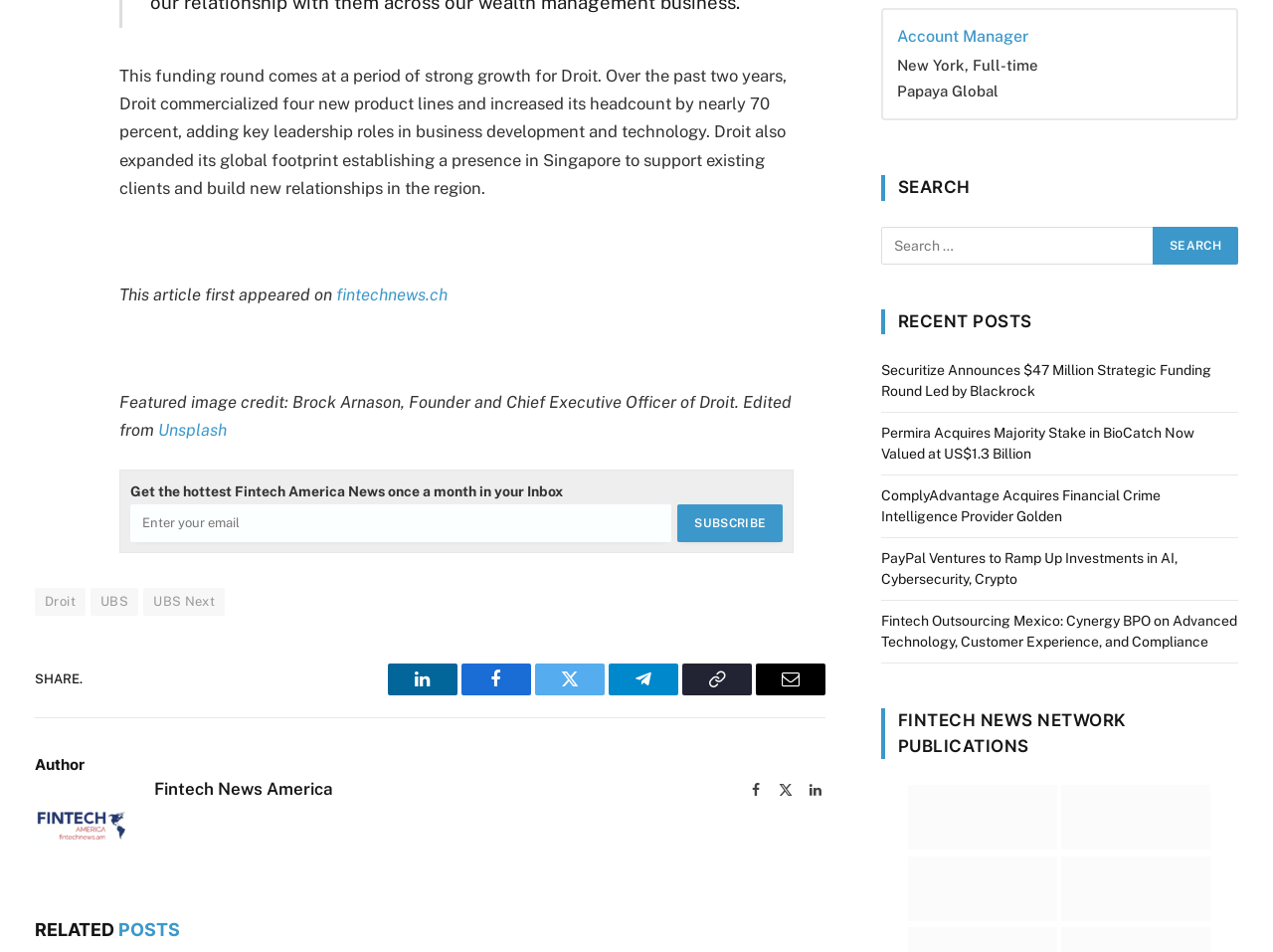Locate the bounding box coordinates of the clickable area needed to fulfill the instruction: "Search for fintech news".

[0.692, 0.238, 0.973, 0.278]